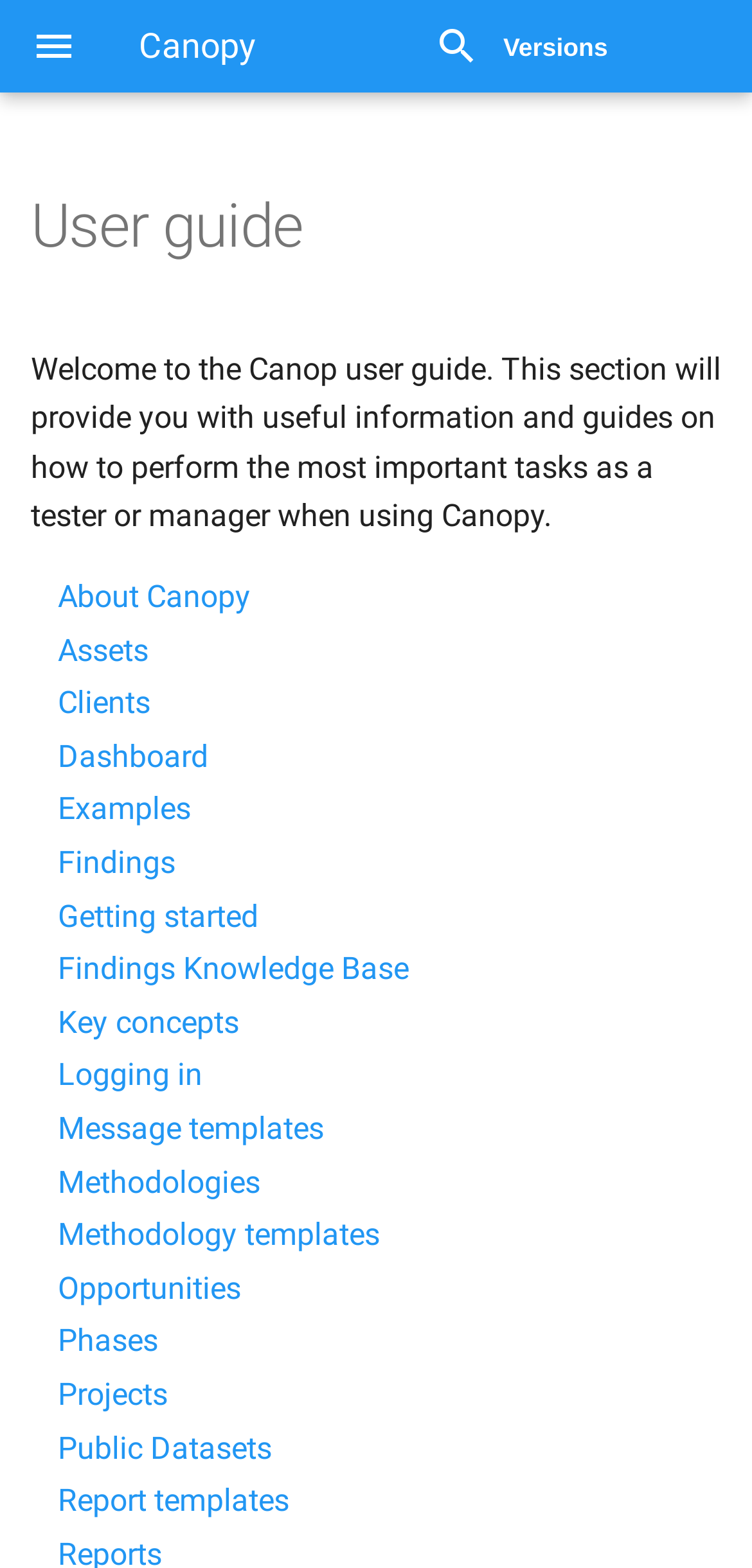What is the purpose of the user guide?
Provide a detailed and well-explained answer to the question.

The purpose of the user guide is to provide useful information and guides on how to perform important tasks as a tester or manager when using Canopy, as stated in the static text under the 'User guide' heading.